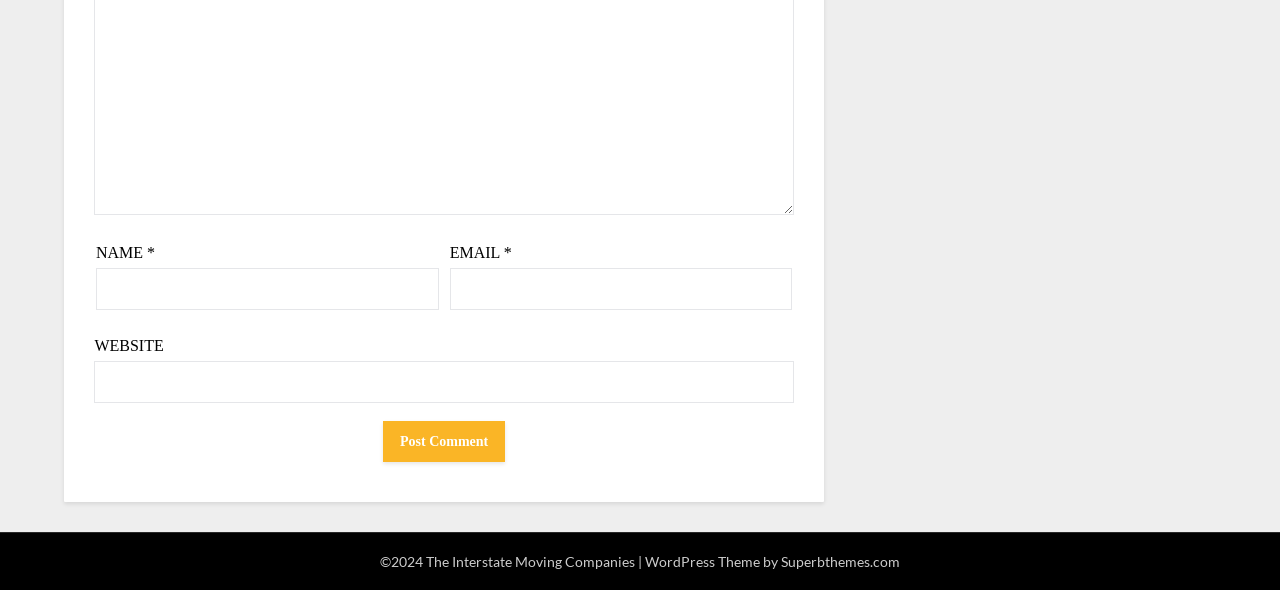Based on the visual content of the image, answer the question thoroughly: What is the copyright year of the website?

The StaticText element at the bottom of the page contains the text '©2024 The Interstate Moving Companies', which indicates that the website's copyright year is 2024.